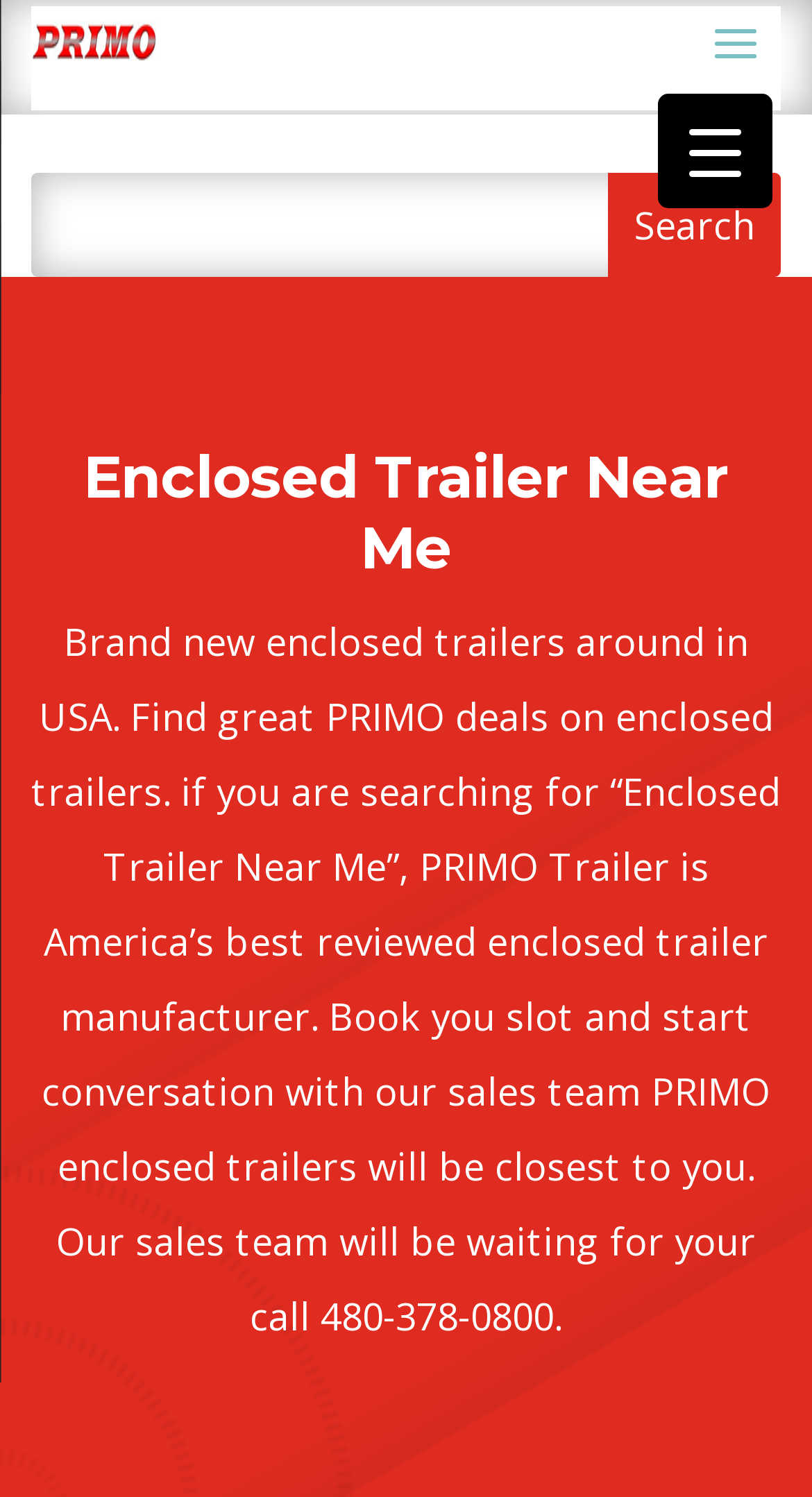What is the purpose of the search bar?
Answer the question with a single word or phrase, referring to the image.

To find enclosed trailers